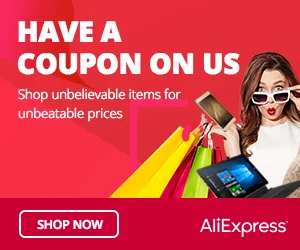What is the purpose of the 'SHOP NOW' button?
Carefully analyze the image and provide a thorough answer to the question.

The 'SHOP NOW' button is a clear call-to-action that invites shoppers to take advantage of the coupons and explore the enticing deals offered by AliExpress, encouraging them to engage with the platform promptly.